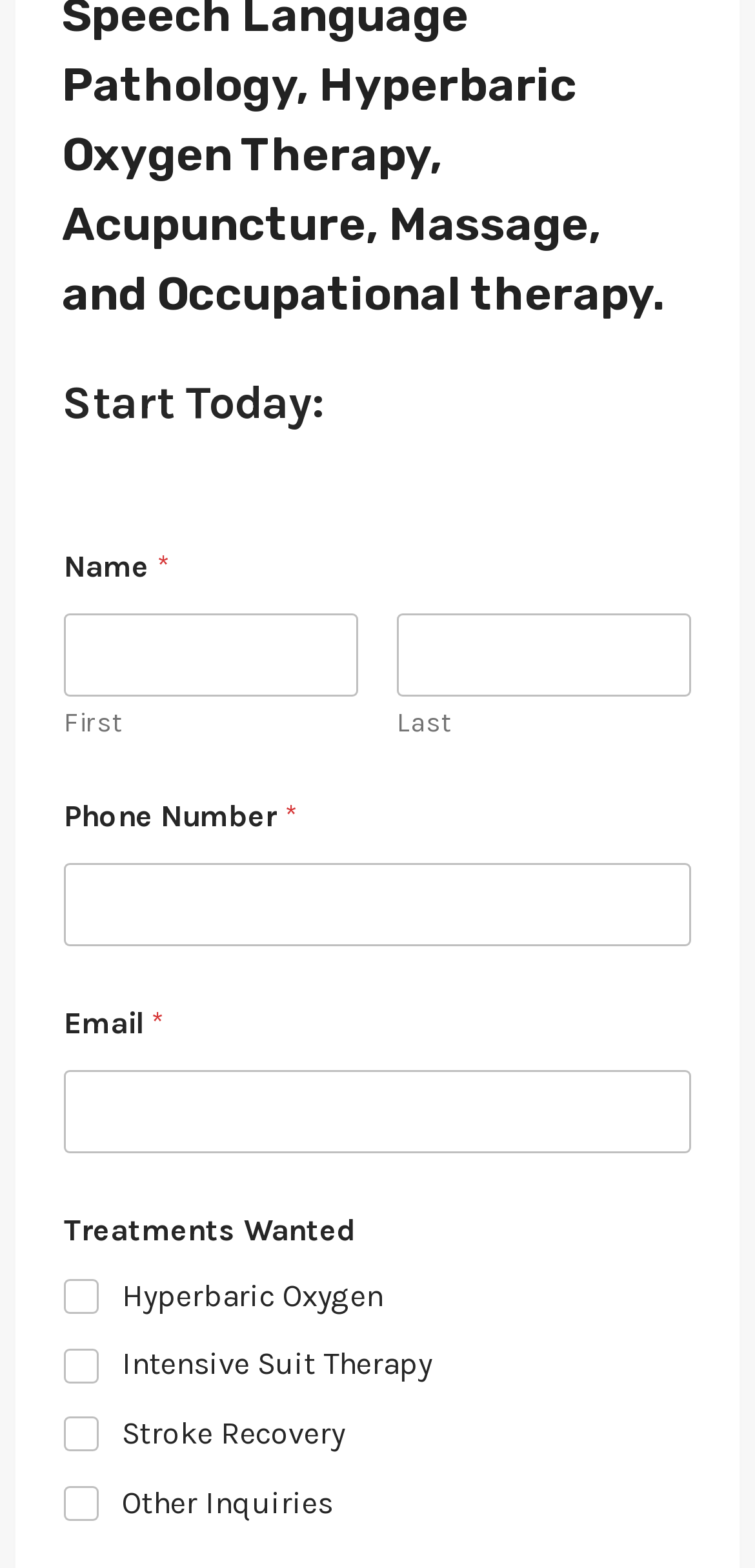How many checkboxes are there?
Please provide a detailed answer to the question.

There are four checkboxes in the 'Treatments Wanted' group, which are 'Hyperbaric Oxygen', 'Intensive Suit Therapy', 'Stroke Recovery', and 'Other Inquiries'.